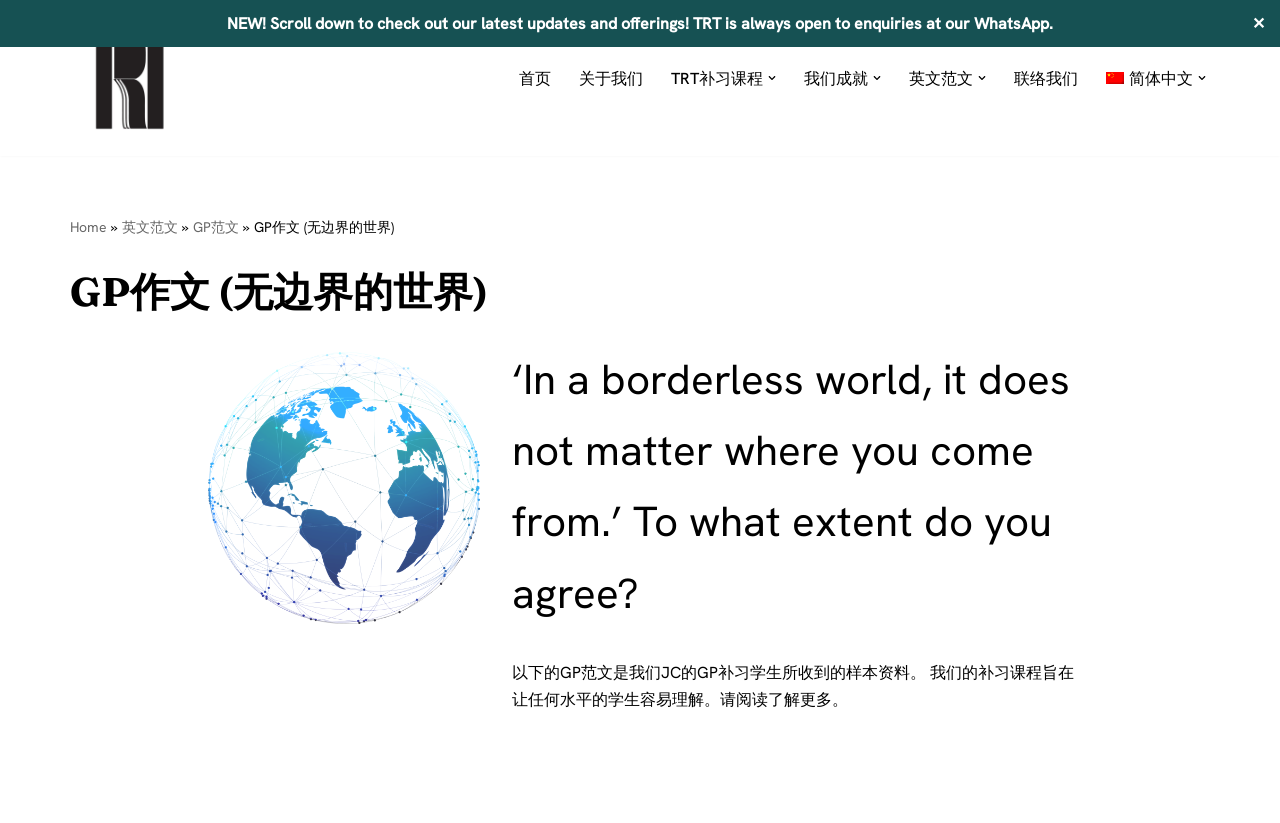Utilize the information from the image to answer the question in detail:
What is the name of the learning centre?

The name of the learning centre can be found in the link 'The Rationale Thinking Learning Centre Your GP and IP English Specialist' at the top of the webpage.